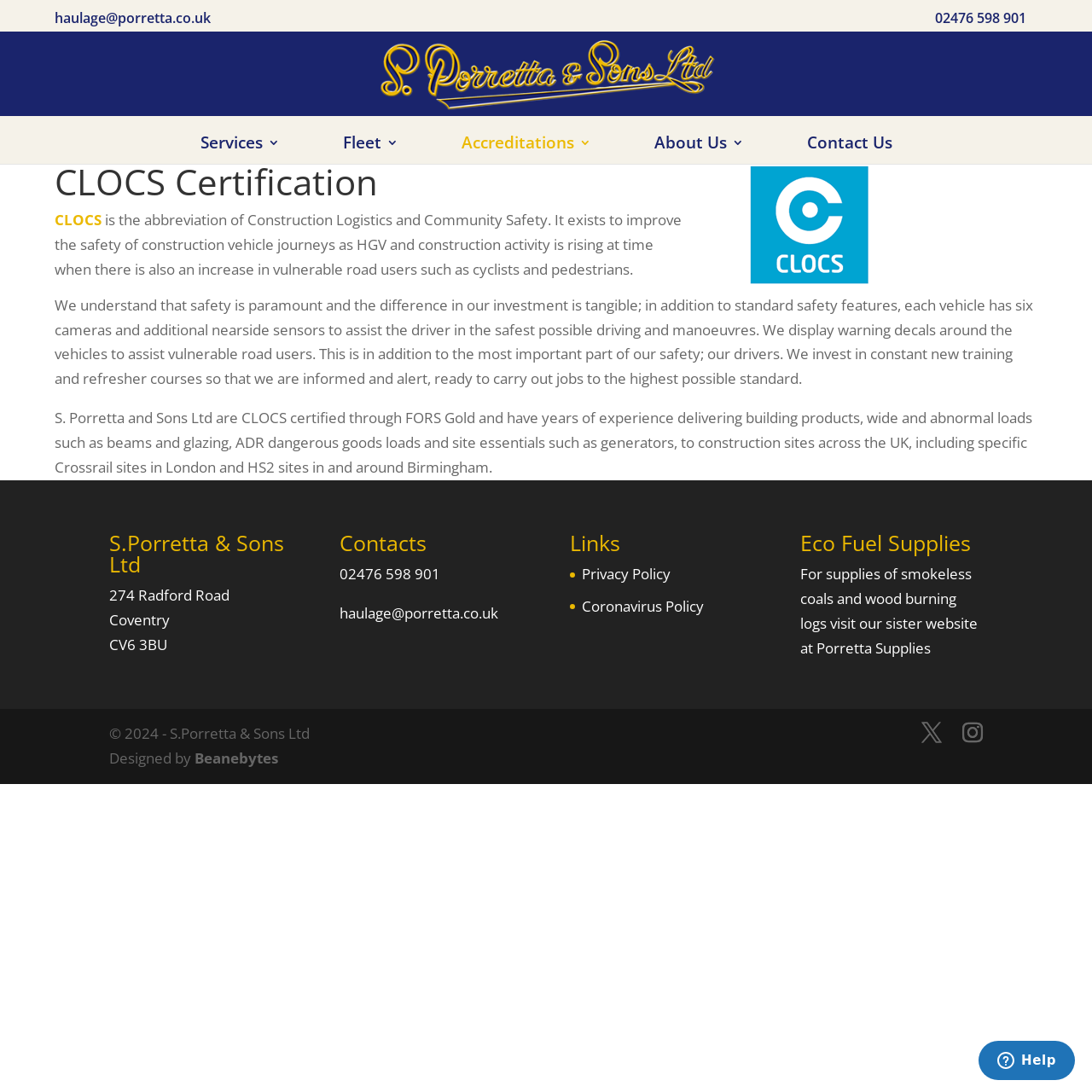What is the address of S.Porretta & Sons Ltd?
Analyze the image and provide a thorough answer to the question.

I found the address by looking at the section that displays the company's contact information, where the address is listed as a series of static text elements.